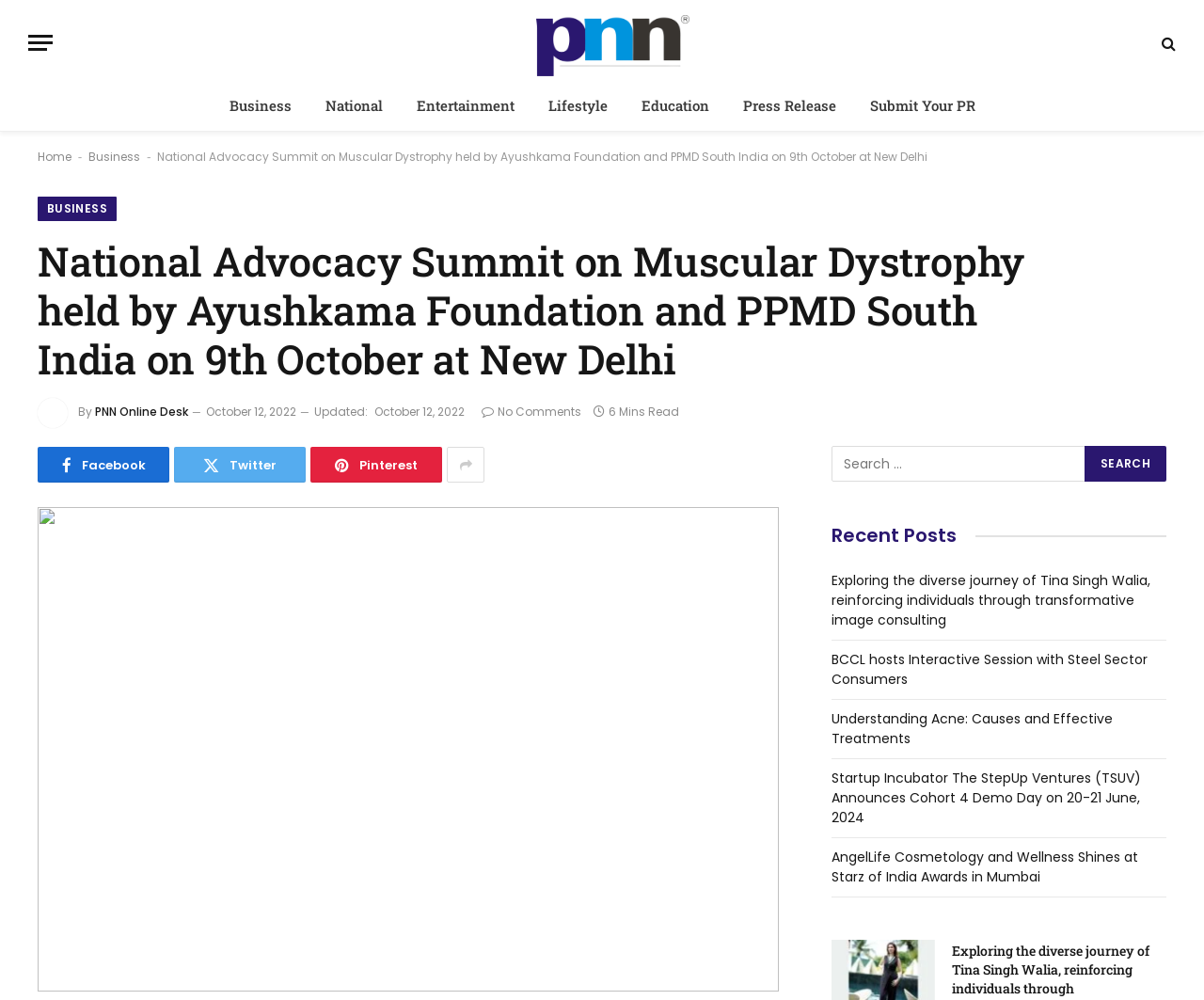Please give a one-word or short phrase response to the following question: 
What is the event held by Ayushkama Foundation and PPMD South India?

National Advocacy Summit on Muscular Dystrophy